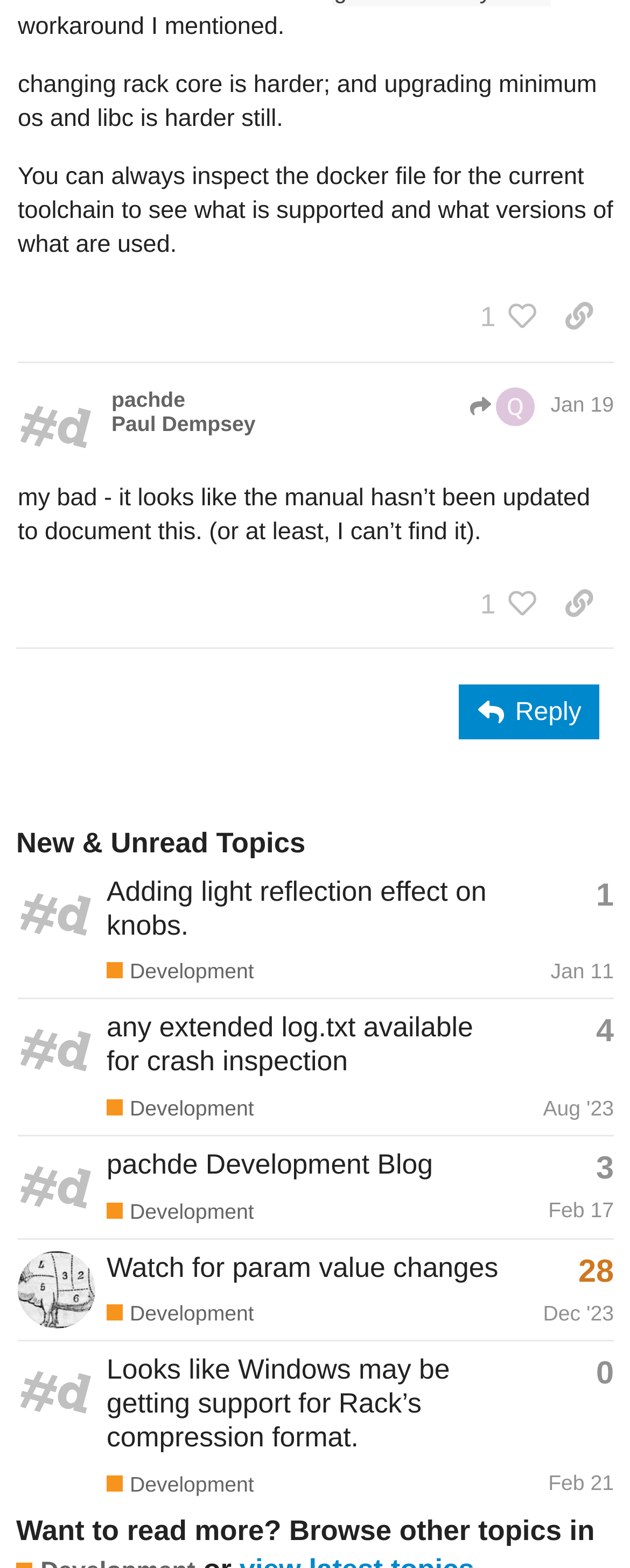Please find the bounding box coordinates of the element that you should click to achieve the following instruction: "Go to home page". The coordinates should be presented as four float numbers between 0 and 1: [left, top, right, bottom].

None